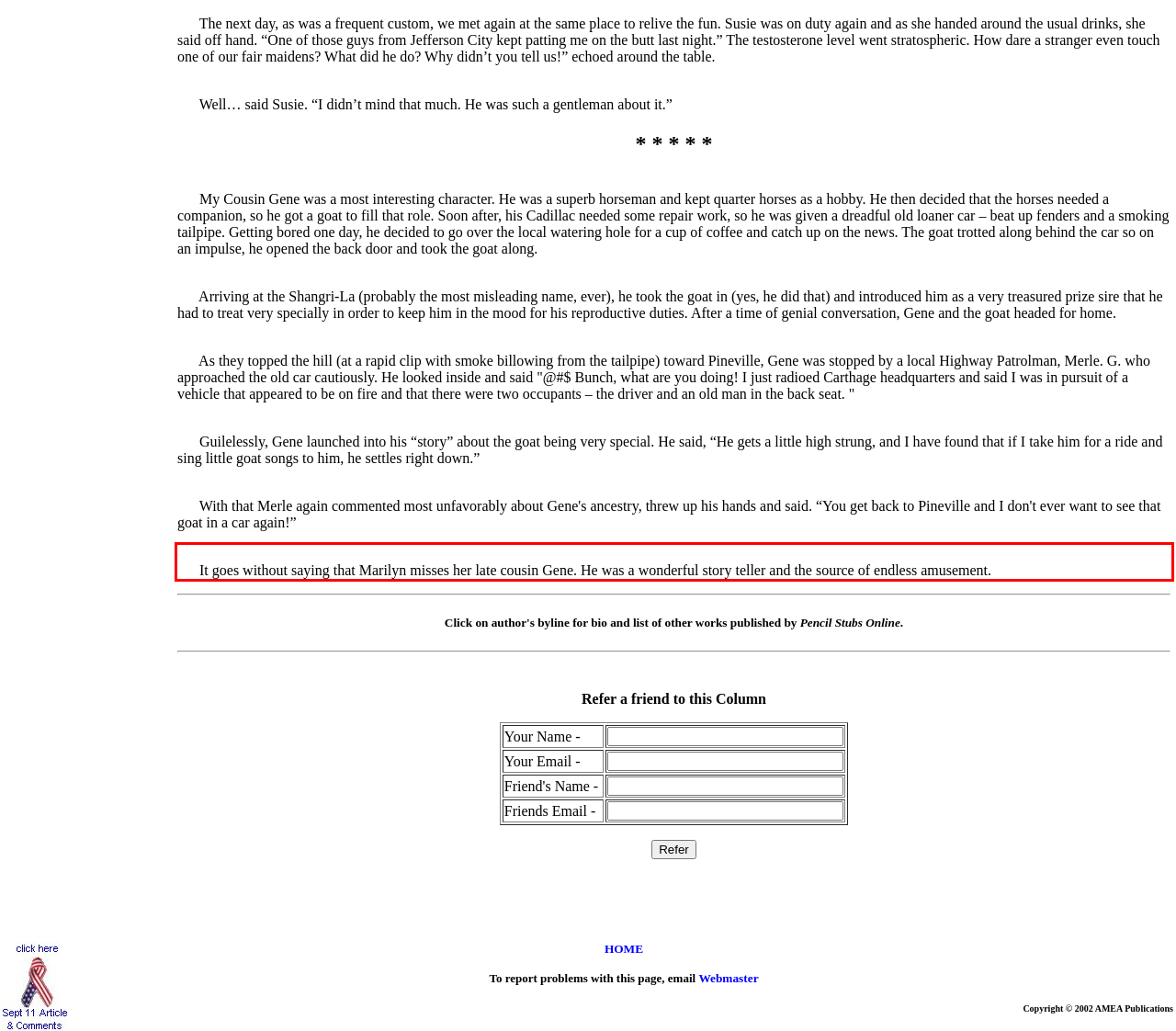Please recognize and transcribe the text located inside the red bounding box in the webpage image.

It goes without saying that Marilyn misses her late cousin Gene. He was a wonderful story teller and the source of endless amusement.